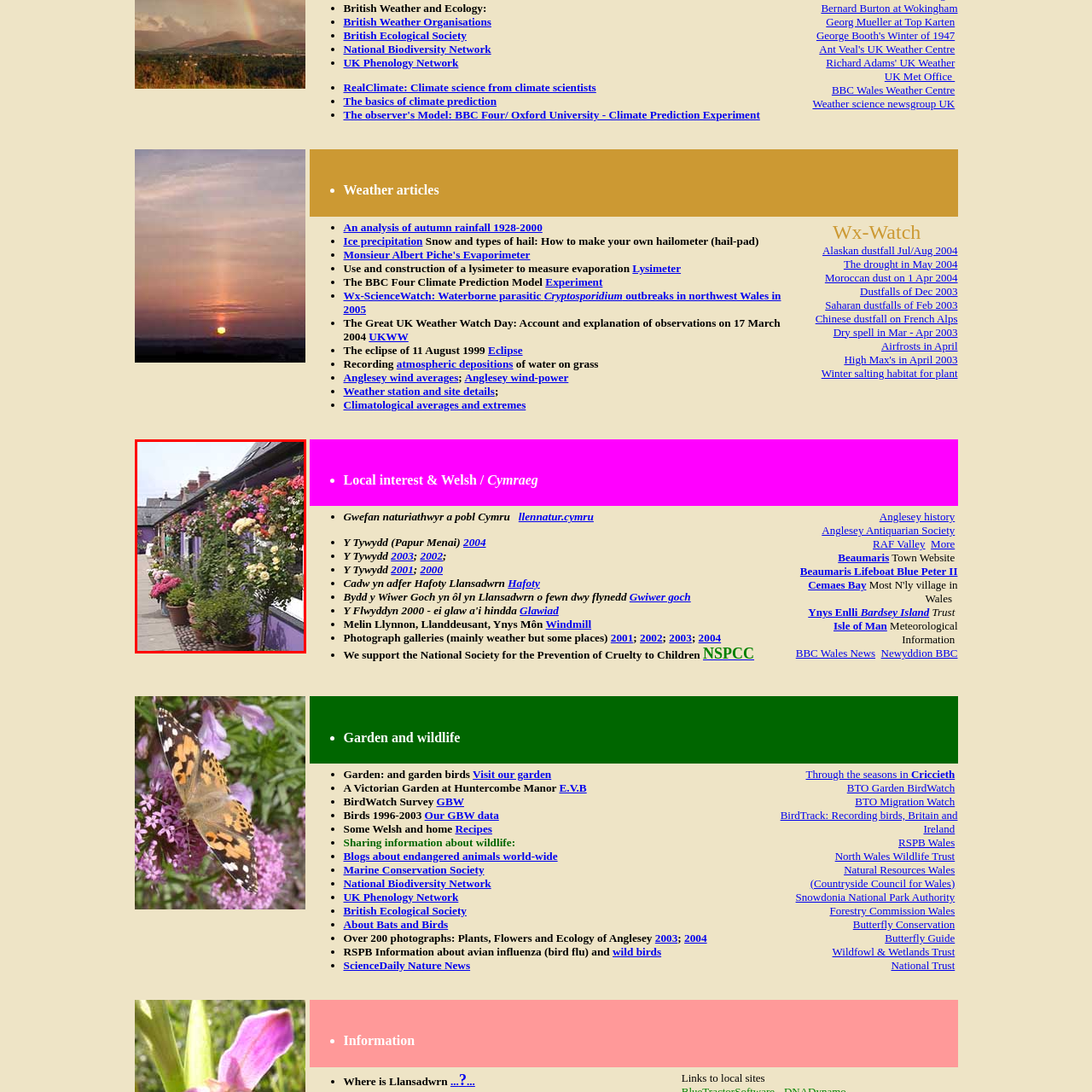Direct your attention to the section marked by the red bounding box and construct a detailed answer to the following question based on the image: What atmosphere does the setting suggest?

The caption describes the setting as suggesting a 'peaceful locality', which implies a calm and serene atmosphere, possibly in a quaint village where nature and architecture harmoniously coexist.